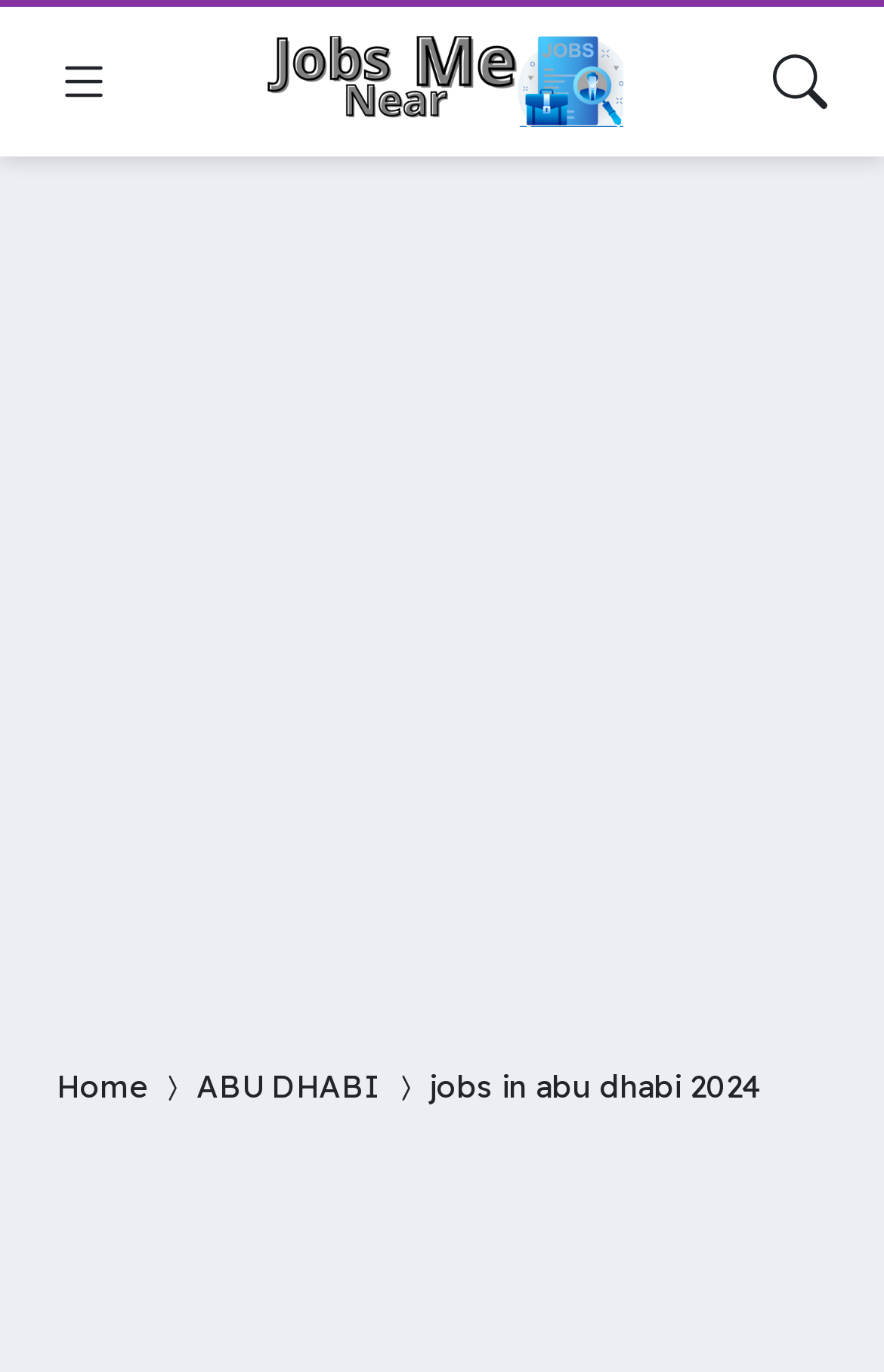How many links are on the top navigation bar?
Please answer using one word or phrase, based on the screenshot.

2